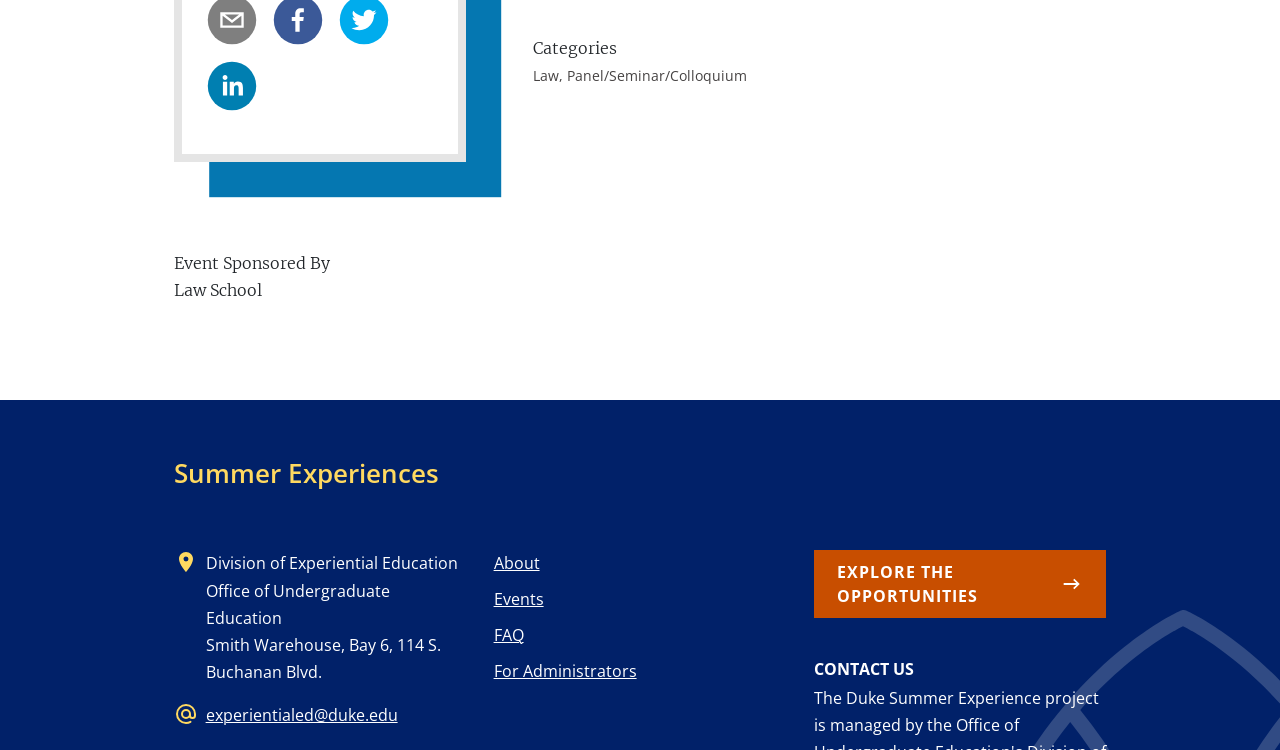Find the bounding box coordinates for the UI element that matches this description: "parent_node: SHARE THIS EVENT aria-label="linkedin"".

[0.162, 0.081, 0.201, 0.148]